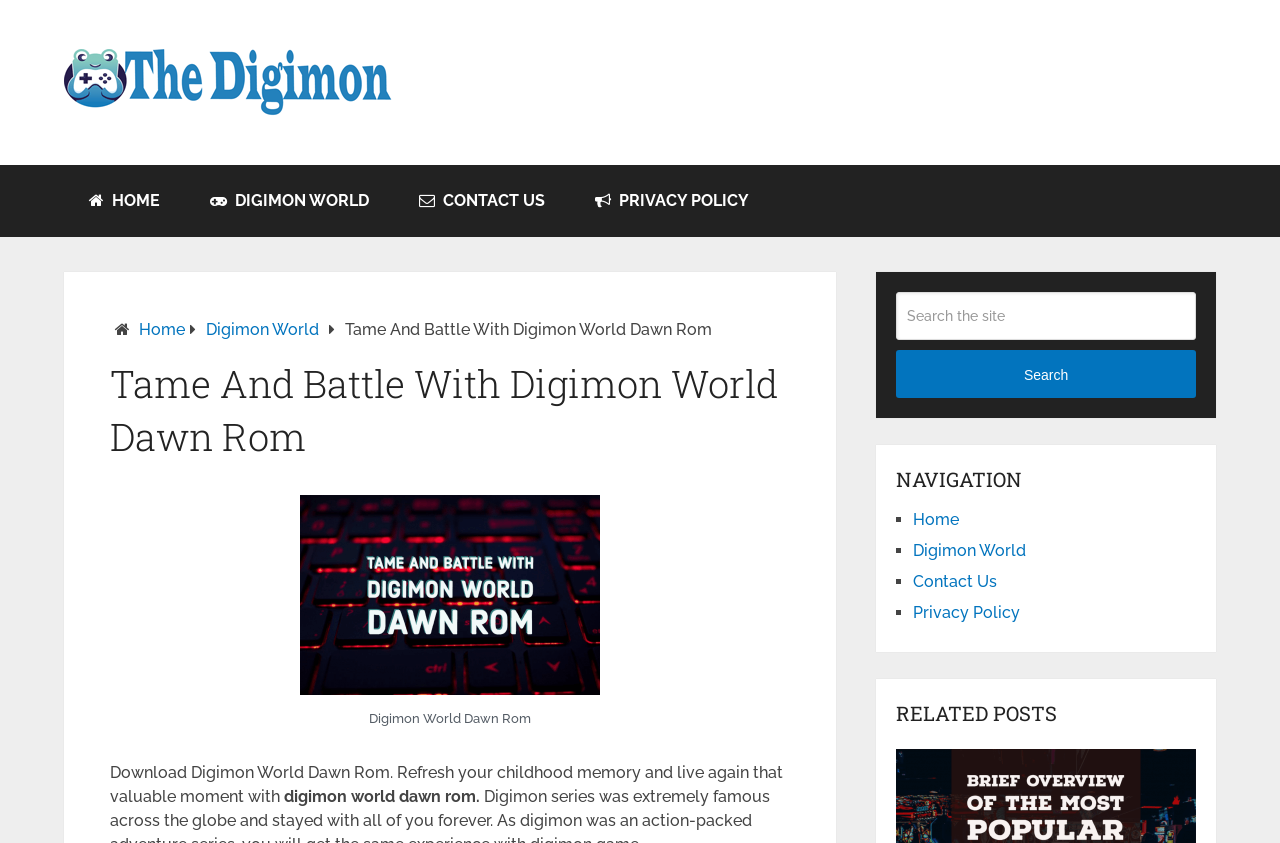Specify the bounding box coordinates of the area to click in order to execute this command: 'Go to the Home page'. The coordinates should consist of four float numbers ranging from 0 to 1, and should be formatted as [left, top, right, bottom].

[0.109, 0.38, 0.145, 0.402]